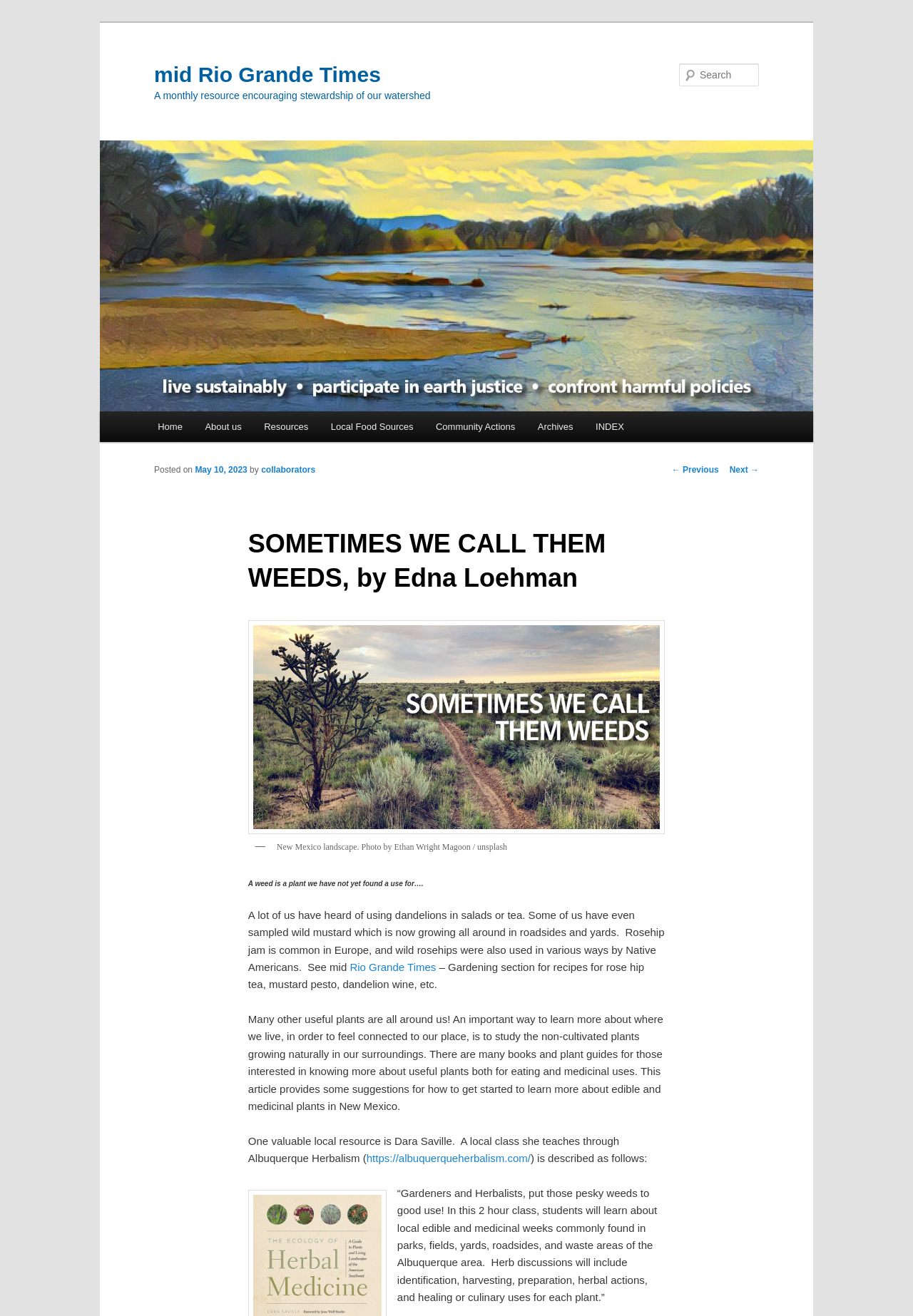Identify the bounding box coordinates of the element that should be clicked to fulfill this task: "Search for something". The coordinates should be provided as four float numbers between 0 and 1, i.e., [left, top, right, bottom].

[0.744, 0.048, 0.831, 0.066]